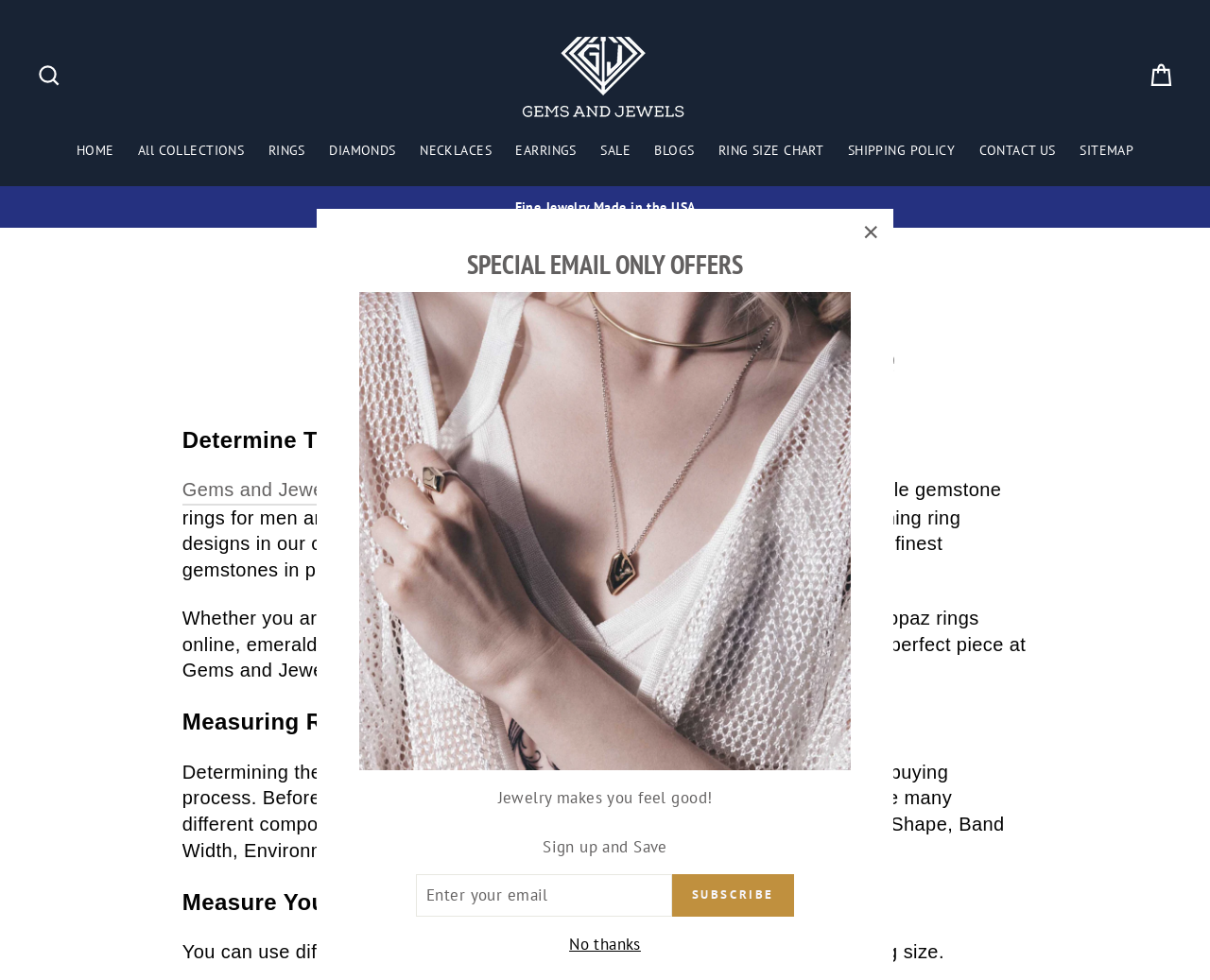Answer the following in one word or a short phrase: 
How can users measure their ring size?

Using at-home measurement methods